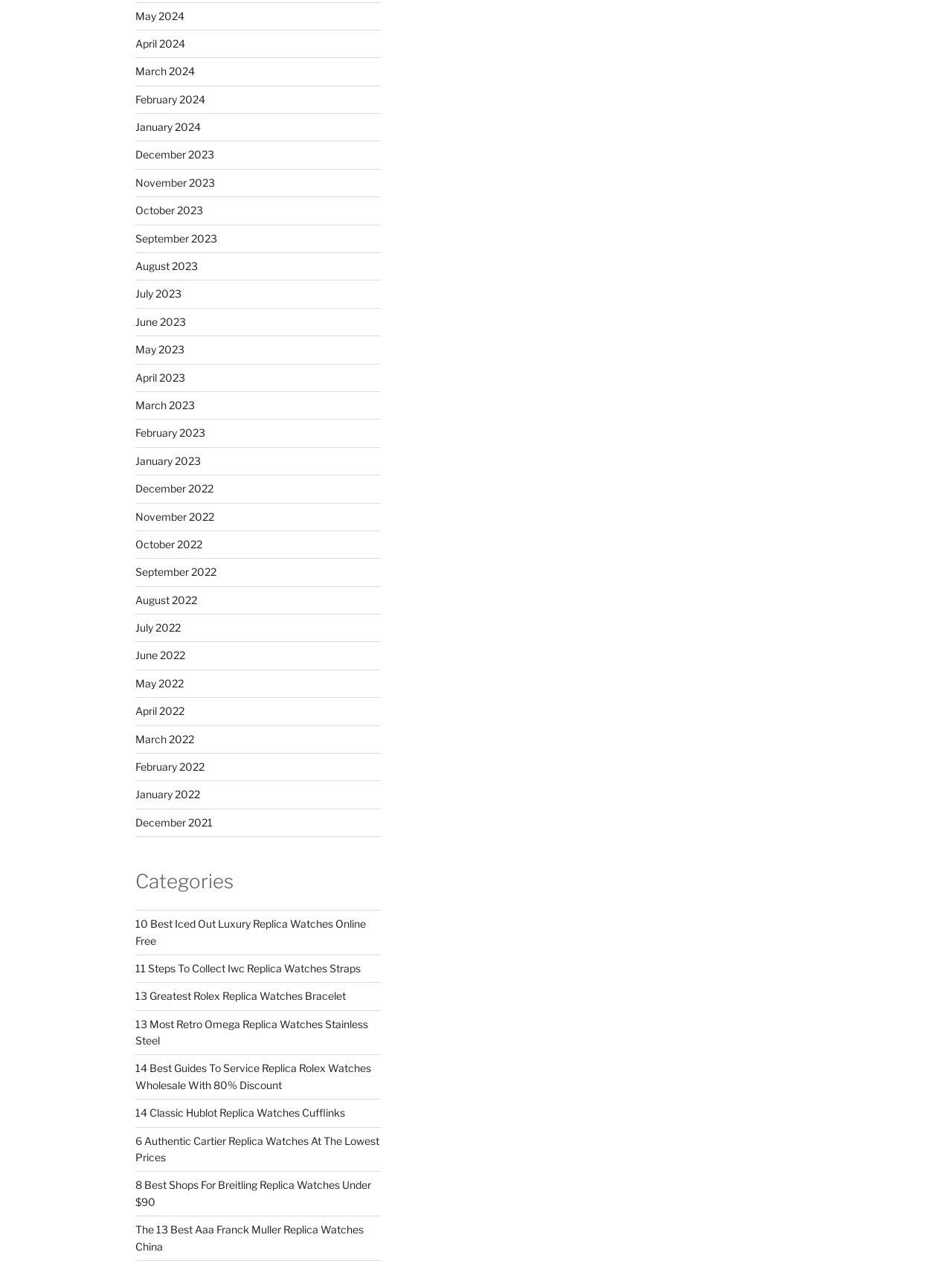Locate the bounding box coordinates of the clickable region to complete the following instruction: "Browse Categories."

[0.142, 0.689, 0.4, 0.71]